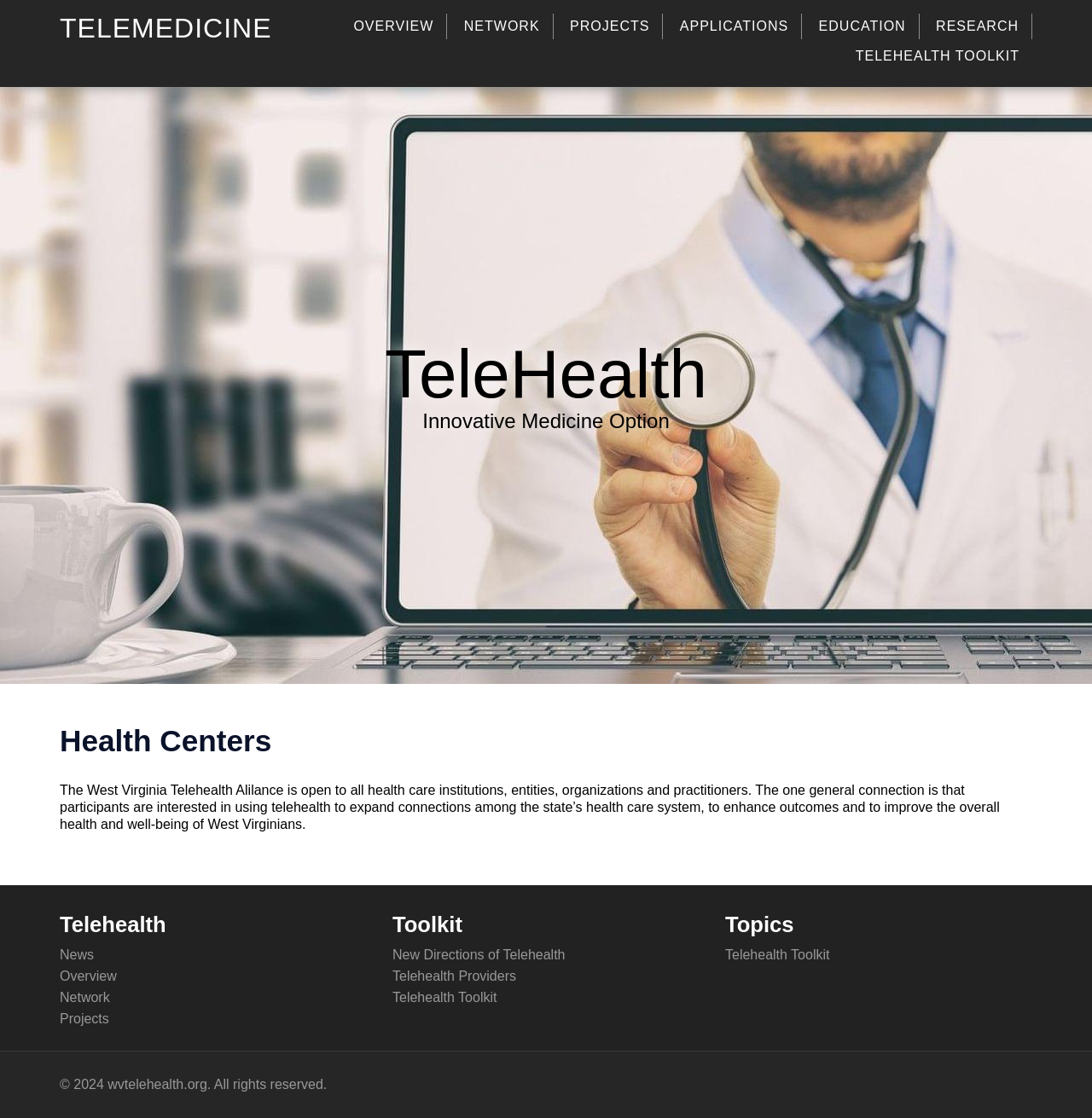Identify the bounding box coordinates of the area that should be clicked in order to complete the given instruction: "Learn about New Directions of Telehealth". The bounding box coordinates should be four float numbers between 0 and 1, i.e., [left, top, right, bottom].

[0.359, 0.847, 0.518, 0.86]